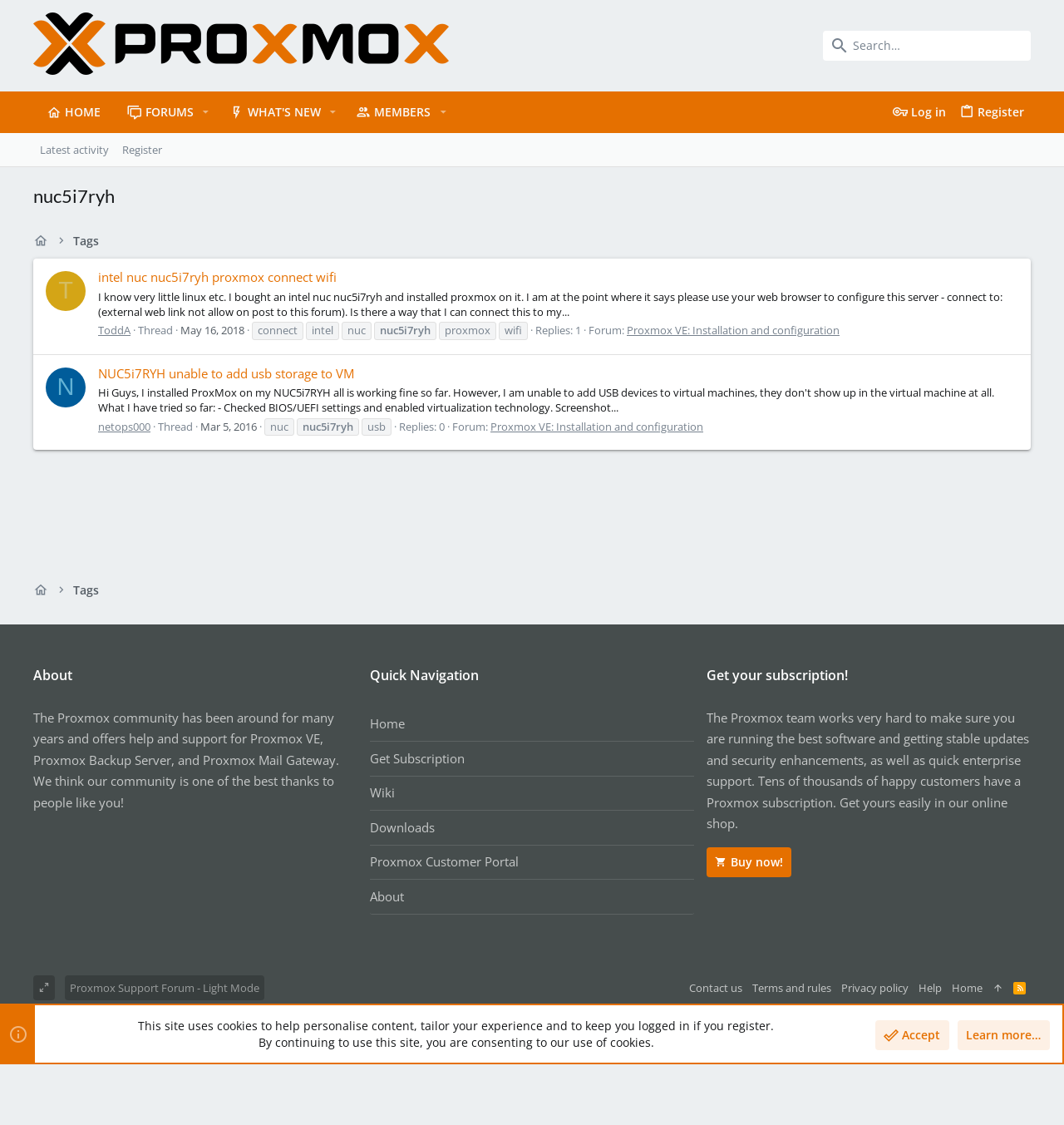Identify the coordinates of the bounding box for the element that must be clicked to accomplish the instruction: "Click on the HOME link".

None